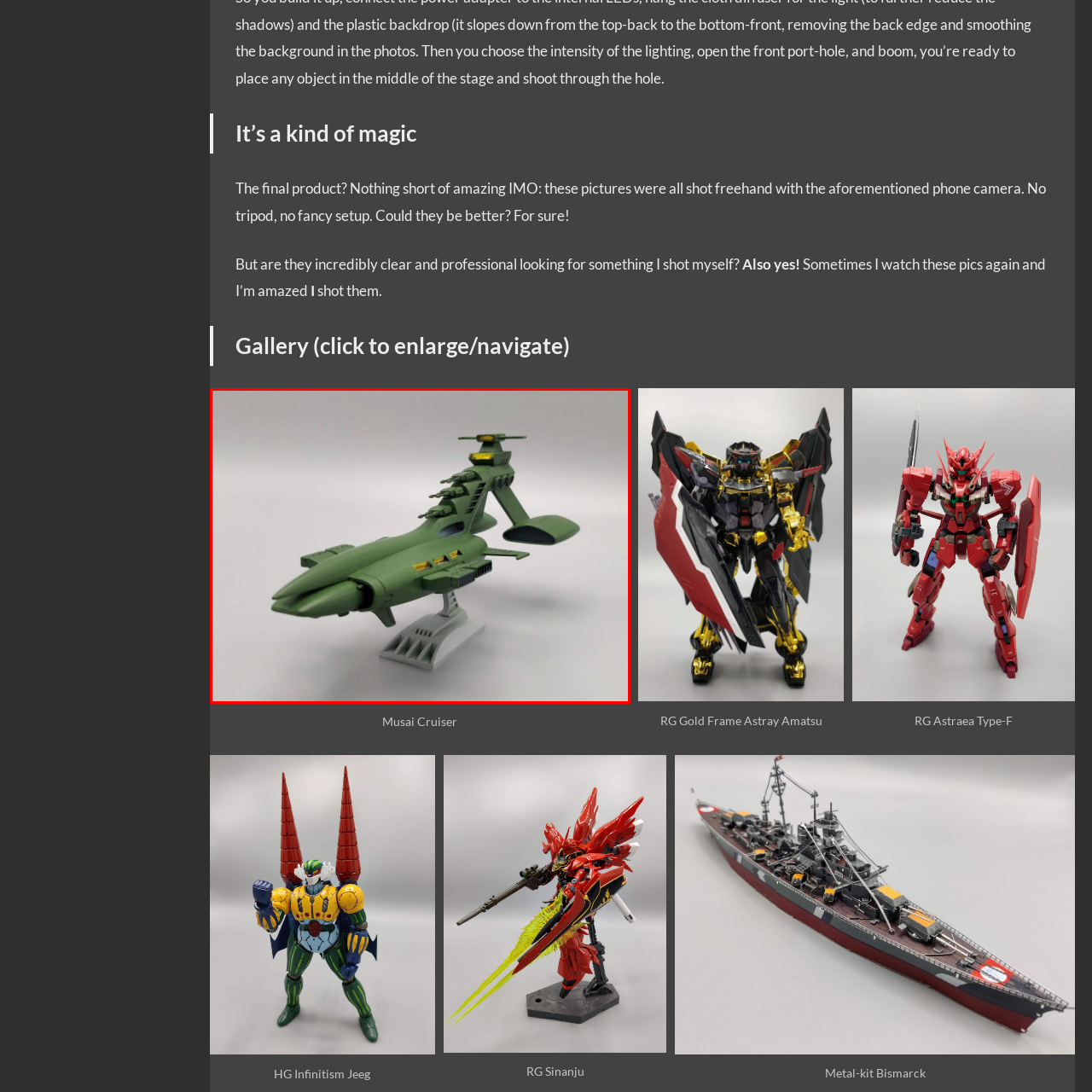Describe in detail what is depicted in the image enclosed by the red lines.

This image showcases the "Musai Cruiser," a highly detailed model showcasing a sleek and futuristic design typical of sci-fi spaceships. The model is primarily painted in a matte green finish, giving it a military aesthetic, while the fine detailing on various sections adds to its realism. Notable features include multiple weaponry systems mounted along the sides and a uniquely designed hull that suggests speed and agility. The cruiser is displayed on a white stand against a neutral gray background, allowing its intricate details and color scheme to stand out prominently. This model captures the imagination of enthusiasts and collectors alike, highlighting the craftsmanship involved in creating such detailed representations of fictional spacecraft.